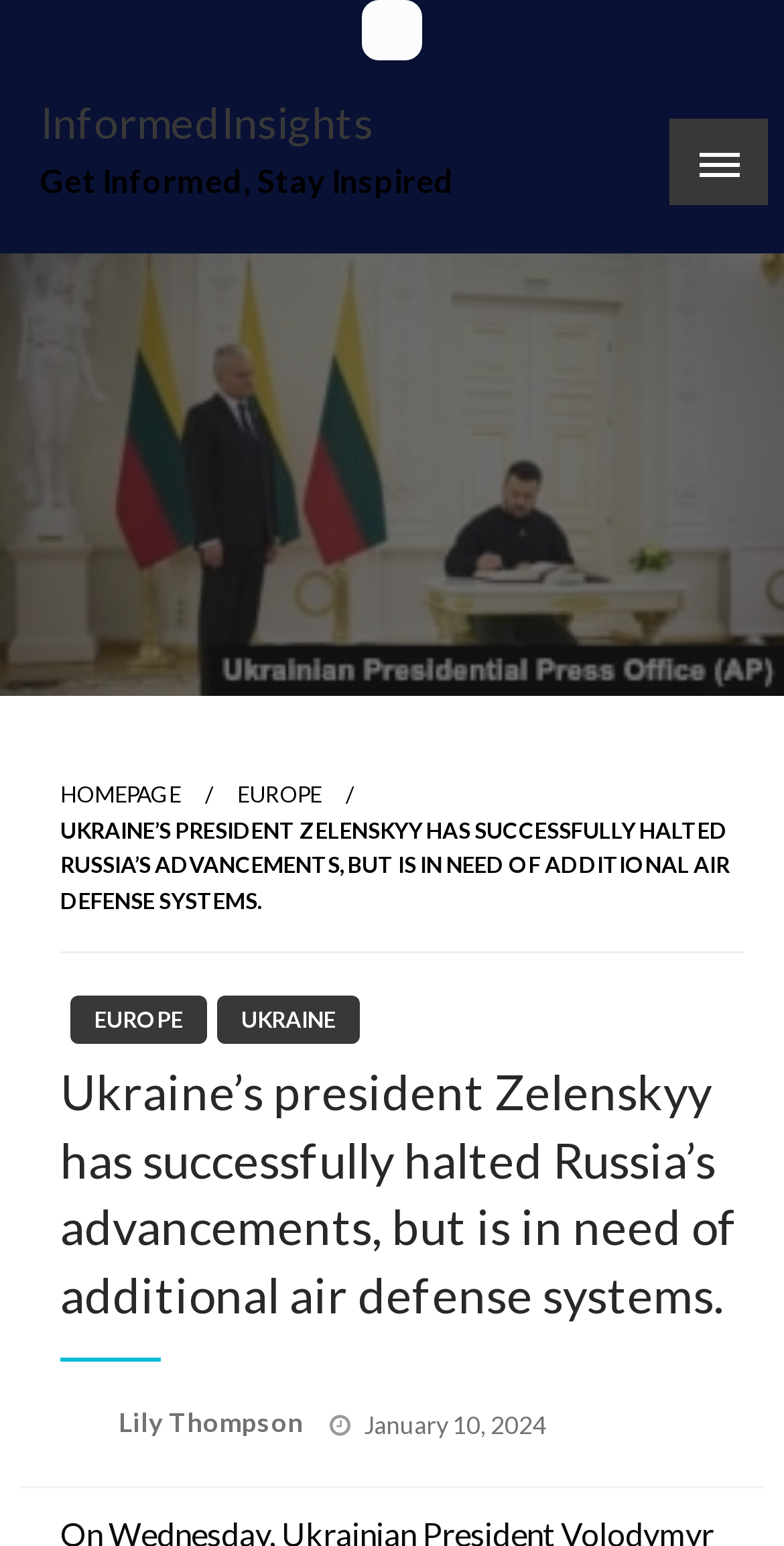What is the country in need of air defense systems?
Please give a detailed and thorough answer to the question, covering all relevant points.

The article states that Ukraine's president has successfully halted Russia's advancements, but Ukraine is in need of additional air defense systems, so the answer is Ukraine.